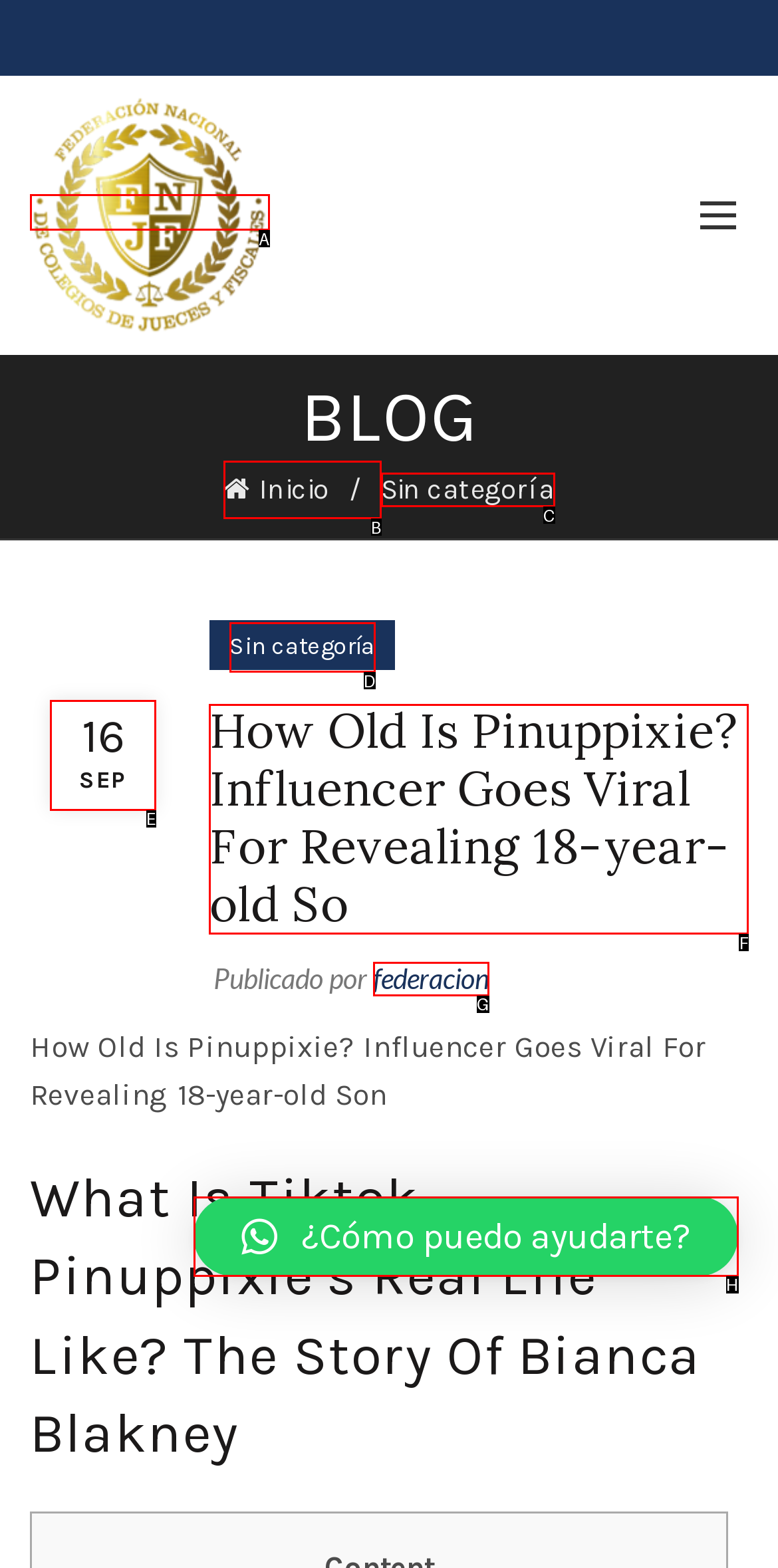What option should I click on to execute the task: Read the blog post about Pinuppixie? Give the letter from the available choices.

F